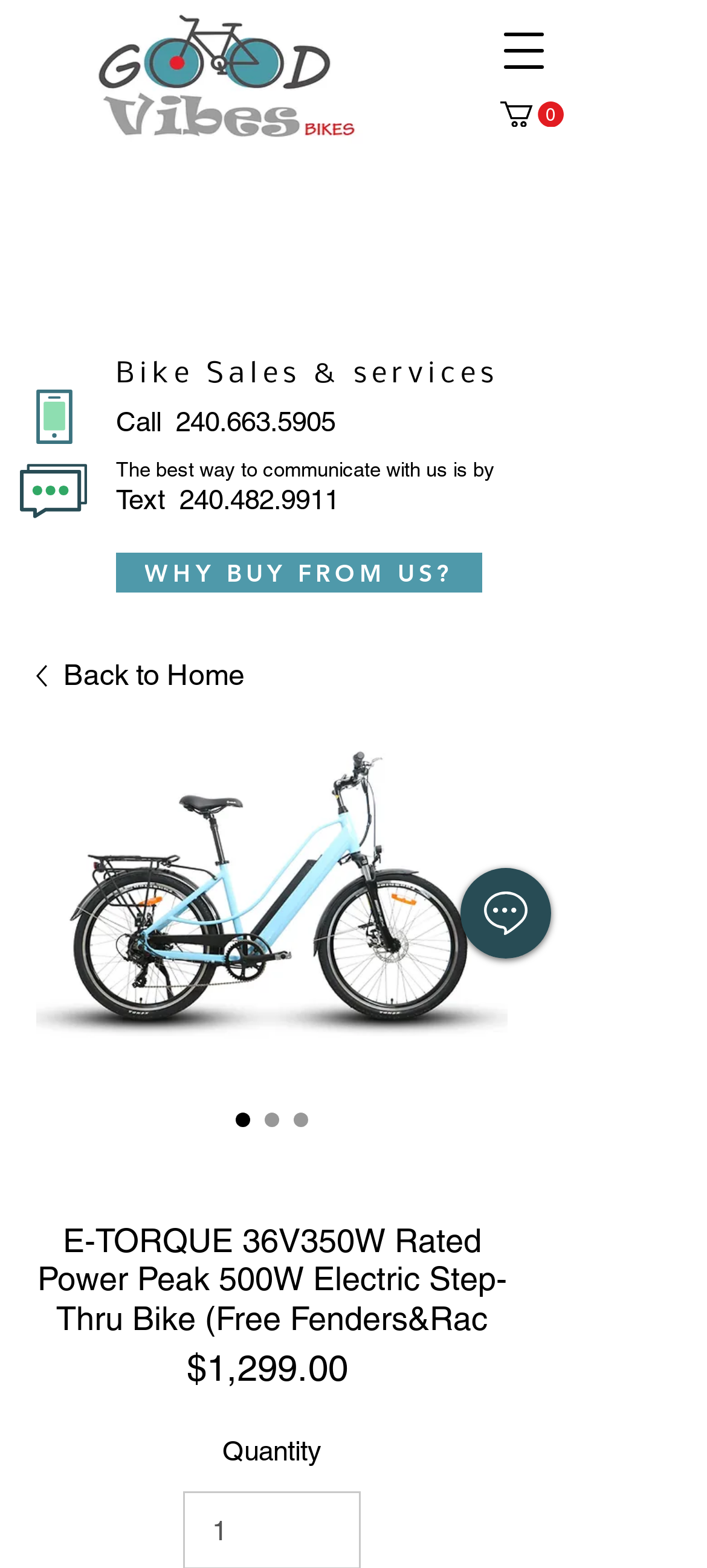Give a full account of the webpage's elements and their arrangement.

This webpage appears to be an e-commerce page for a specific electric bike model, the E-TORQUE 36V350W Rated Power Peak 500W Electric Step-Thru Bike. At the top right corner, there is a cart link with 0 items. Below that, there is a heading that reads "Bike Sales & Services". 

To the right of the heading, there is a call-out section with a phone number and a text message number, indicating that customers can communicate with the sales team through these channels. 

Below the call-out section, there is a link that reads "WHY BUY FROM US?" which seems to be a promotional section. This section contains a "Back to Home" link with an accompanying image, a large image of the electric bike, and three radio buttons with the same bike model name. 

There is also a heading that reads "E-TORQUE 36V350W Rated Power Peak 500W Electric Step-Thru Bike (Free Fenders&Rac" which is likely the product title. Below the product title, there is a price section that displays the price of the bike, $1,299.00, and a quantity section where customers can input the desired quantity.

At the bottom right corner, there is a chat button with an accompanying image, allowing customers to initiate a chat with the sales team.